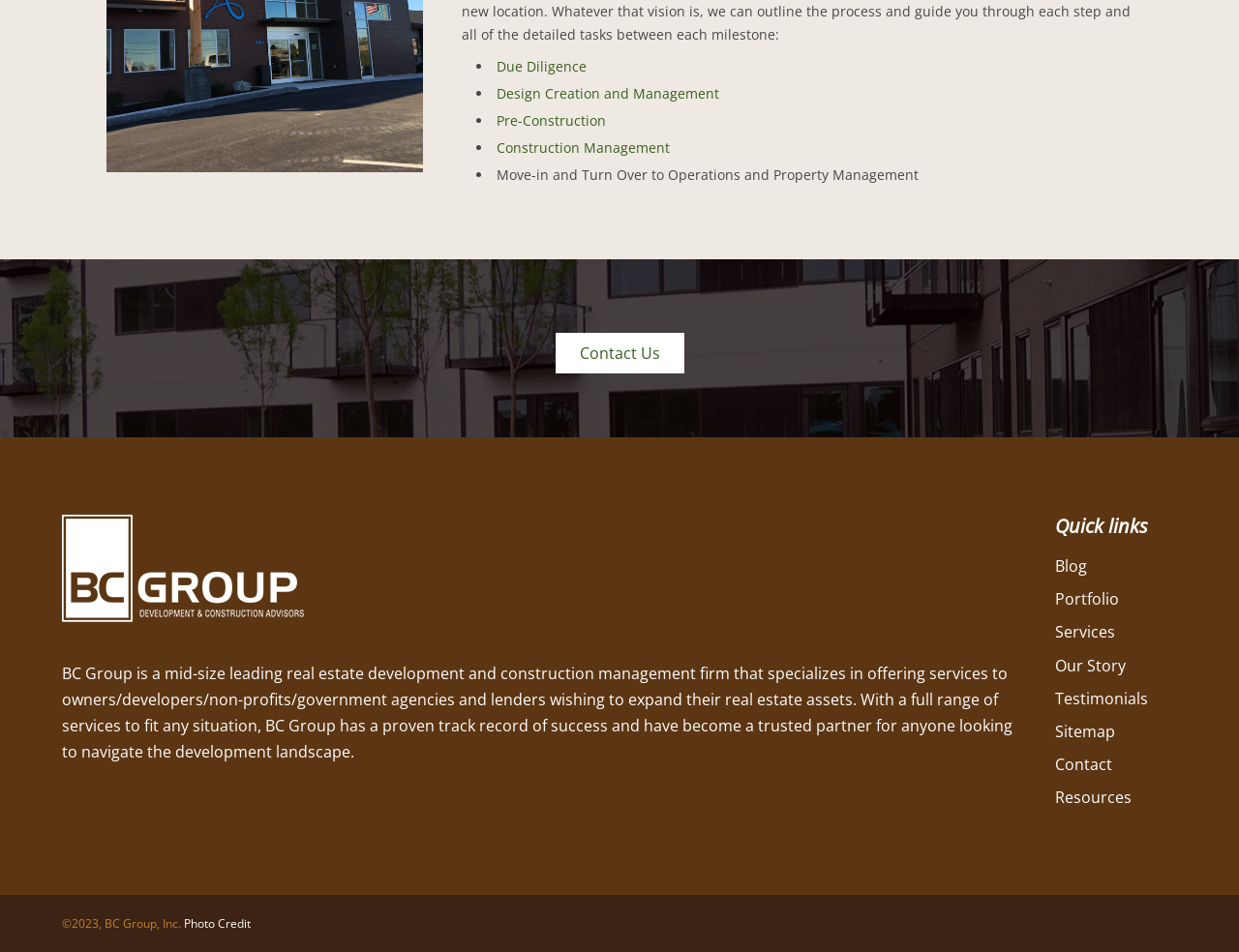Please find the bounding box coordinates in the format (top-left x, top-left y, bottom-right x, bottom-right y) for the given element description. Ensure the coordinates are floating point numbers between 0 and 1. Description: Due Diligence

[0.401, 0.06, 0.473, 0.079]